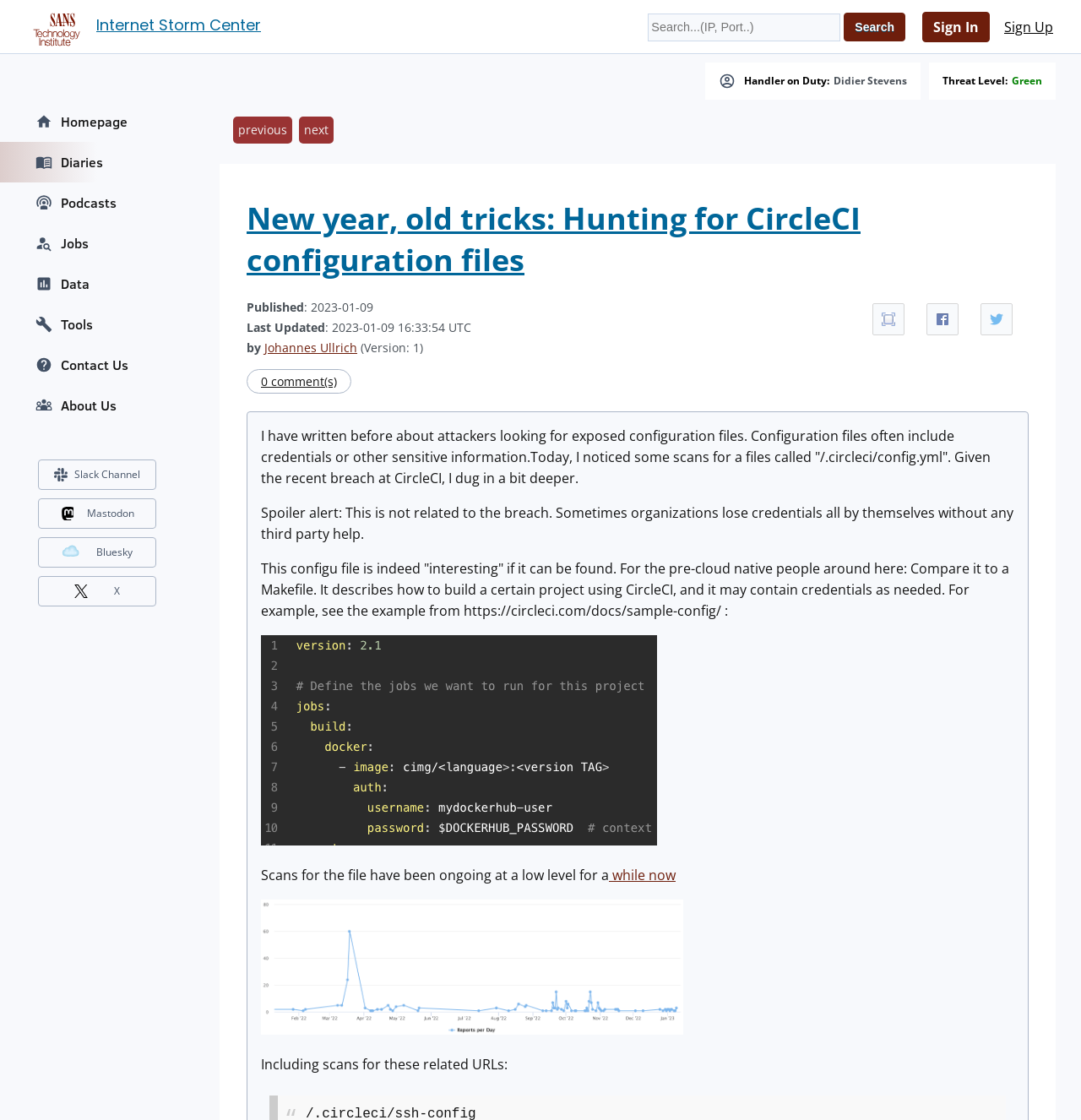Identify the bounding box coordinates of the area you need to click to perform the following instruction: "Check the 'Next: Gospel Music Concert at Uptown Church' event".

None